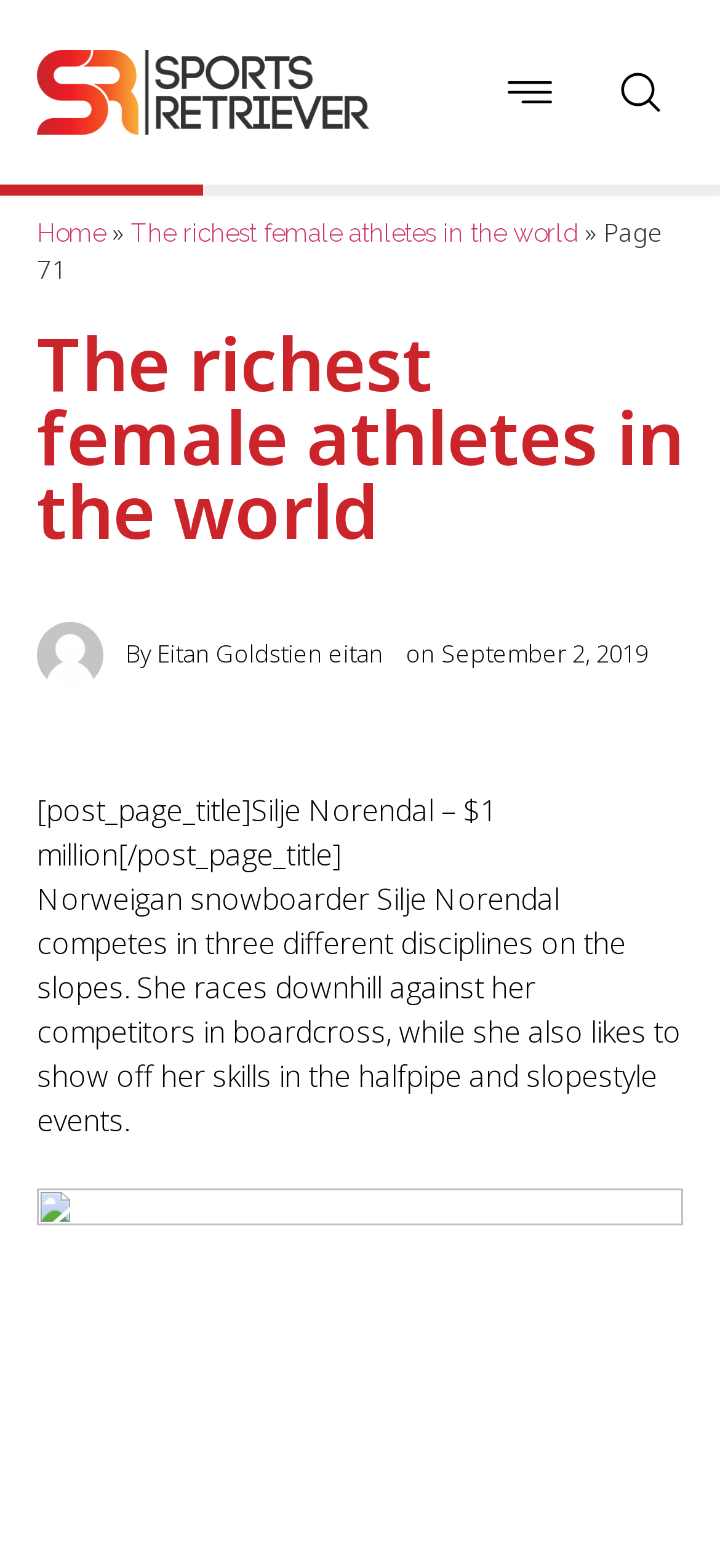What is the date of the article?
Please give a detailed and elaborate explanation in response to the question.

The date of the article can be found by looking at the time element which contains the text 'September 2, 2019'.